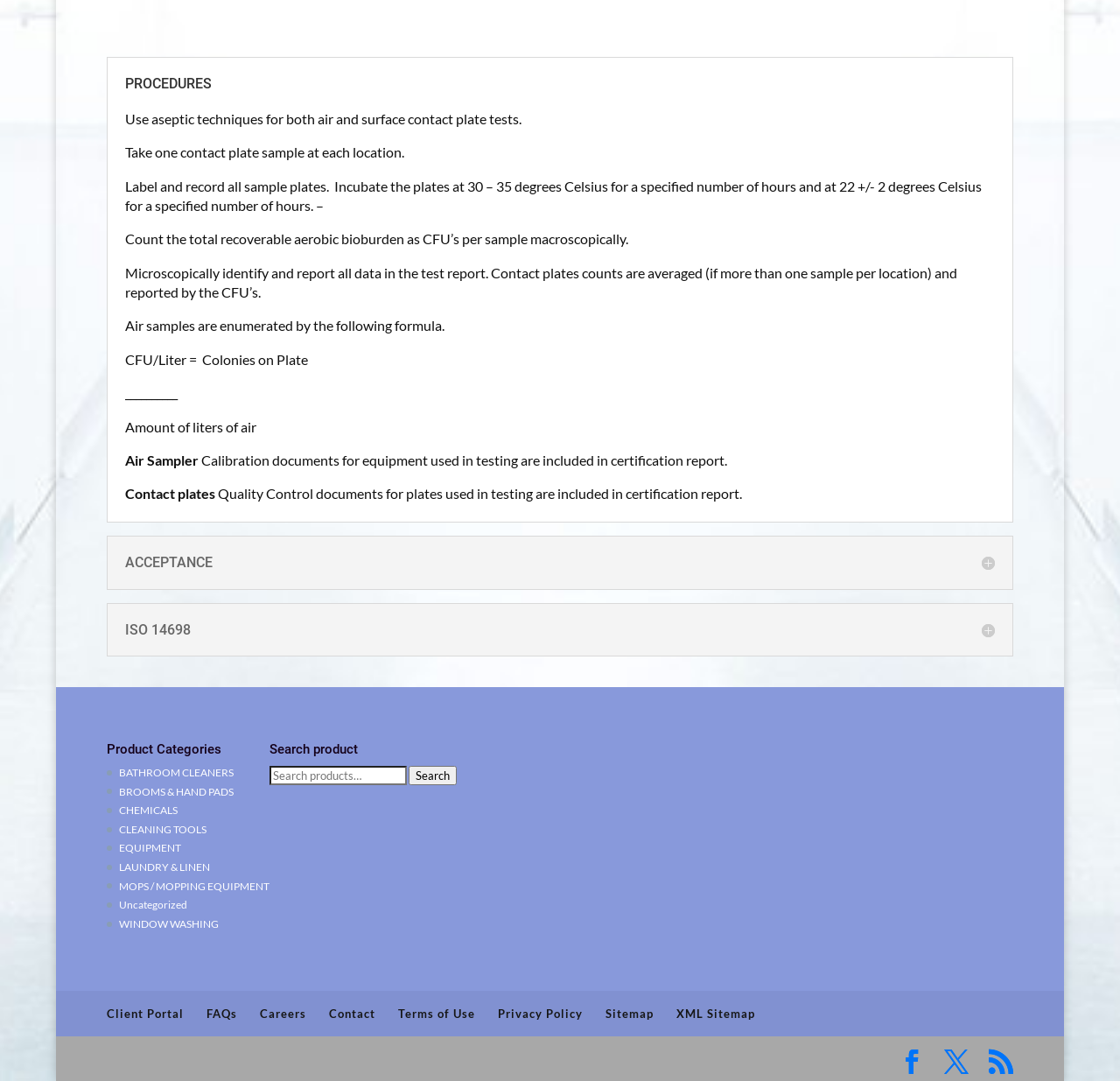Provide the bounding box coordinates for the area that should be clicked to complete the instruction: "Click on the Air Sampler link".

[0.111, 0.418, 0.177, 0.433]